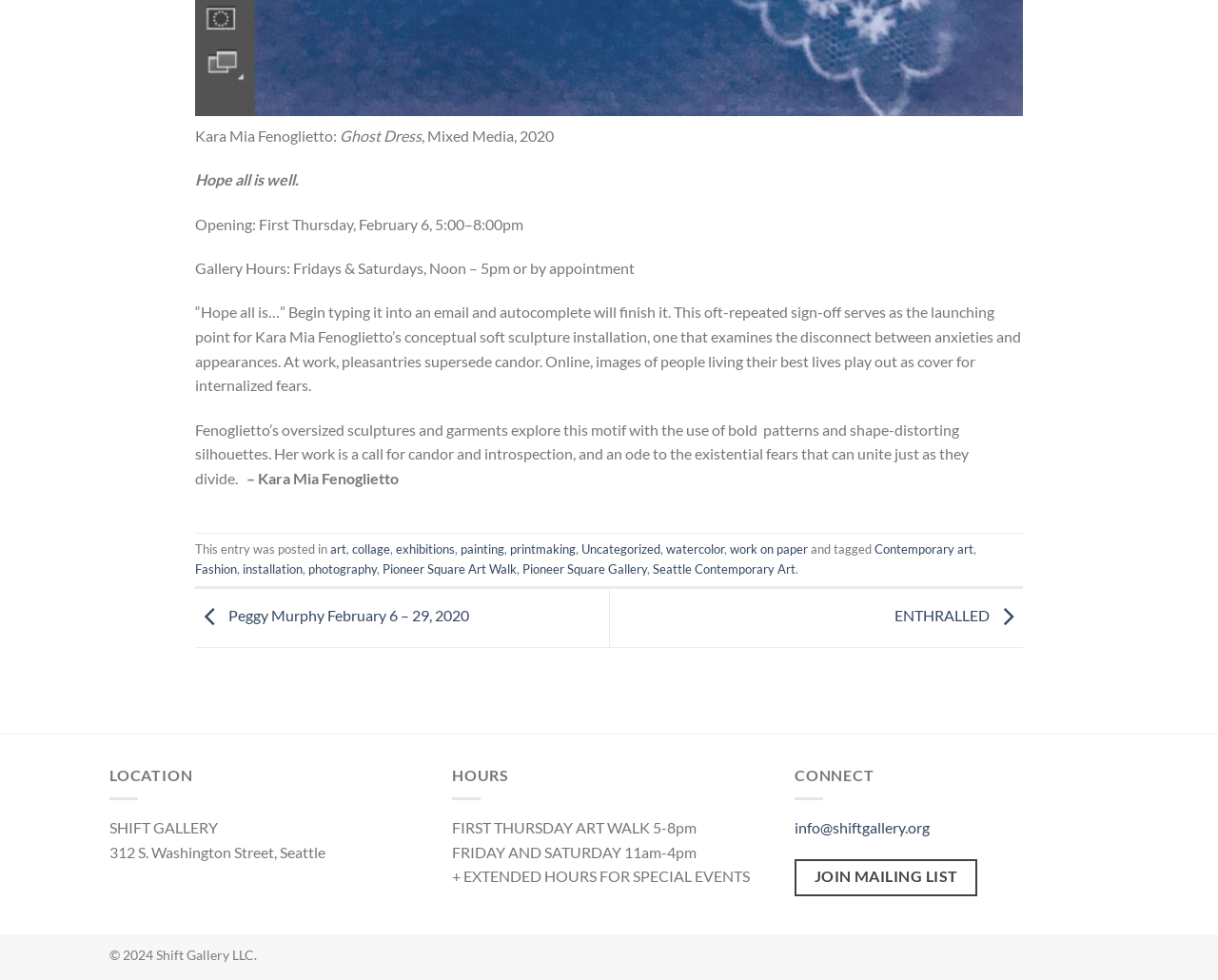What is the location of the Shift Gallery?
Please answer using one word or phrase, based on the screenshot.

312 S. Washington Street, Seattle